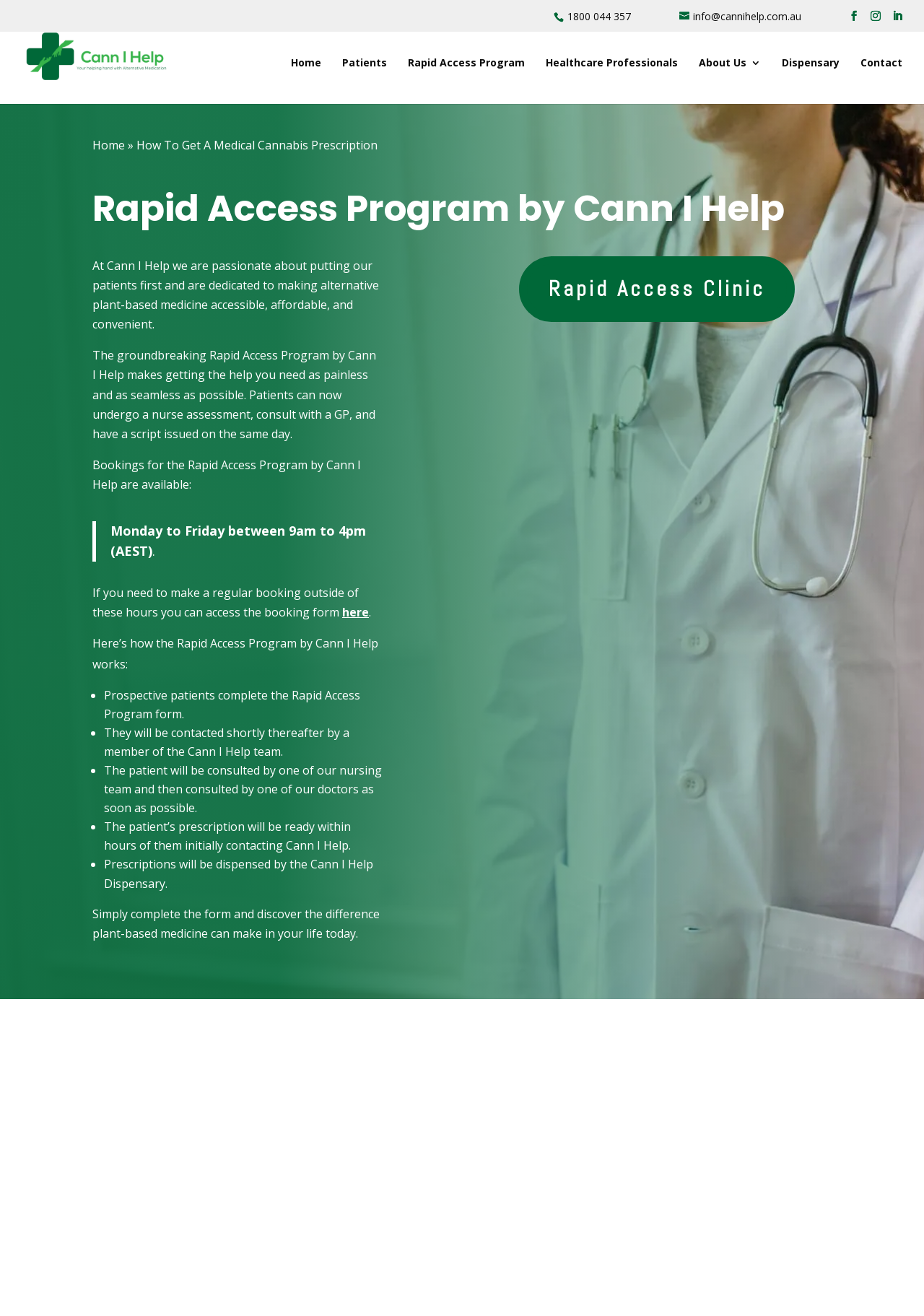Find the bounding box coordinates for the HTML element specified by: "MArtePlus".

None